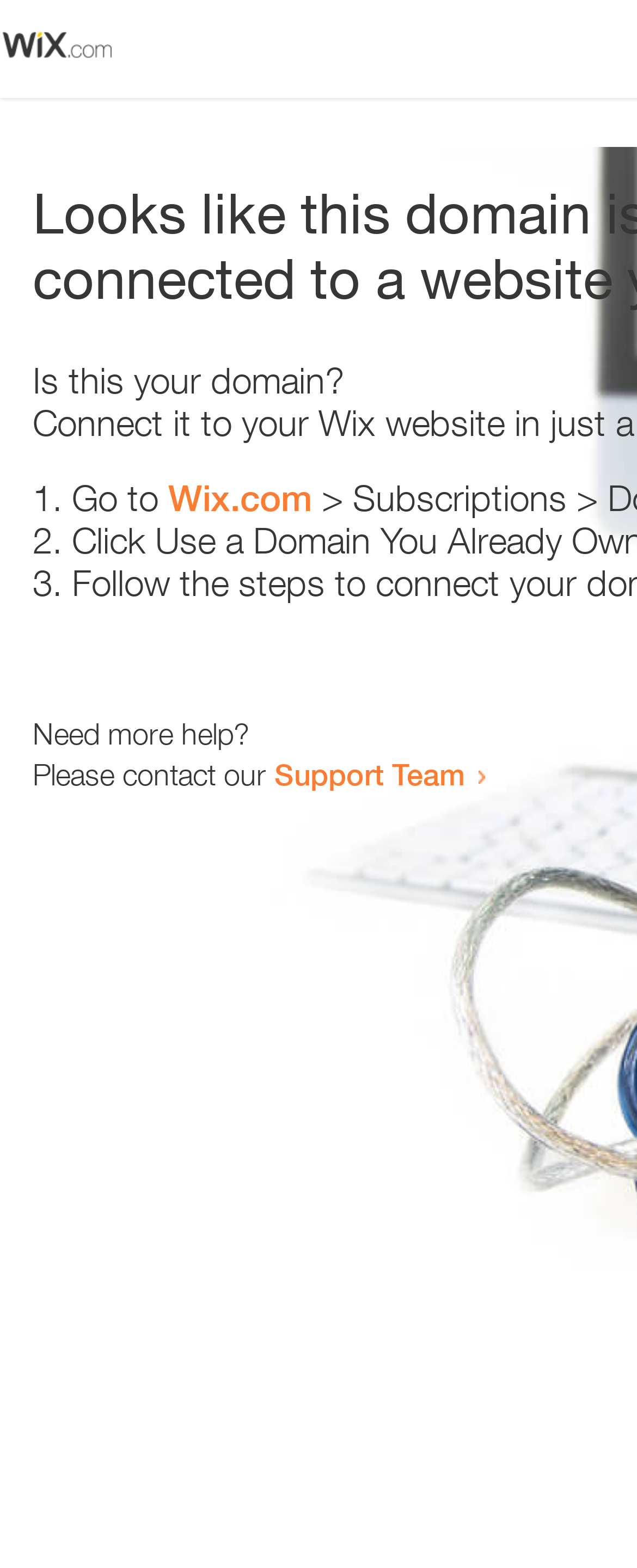For the element described, predict the bounding box coordinates as (top-left x, top-left y, bottom-right x, bottom-right y). All values should be between 0 and 1. Element description: Support Team

[0.431, 0.482, 0.731, 0.505]